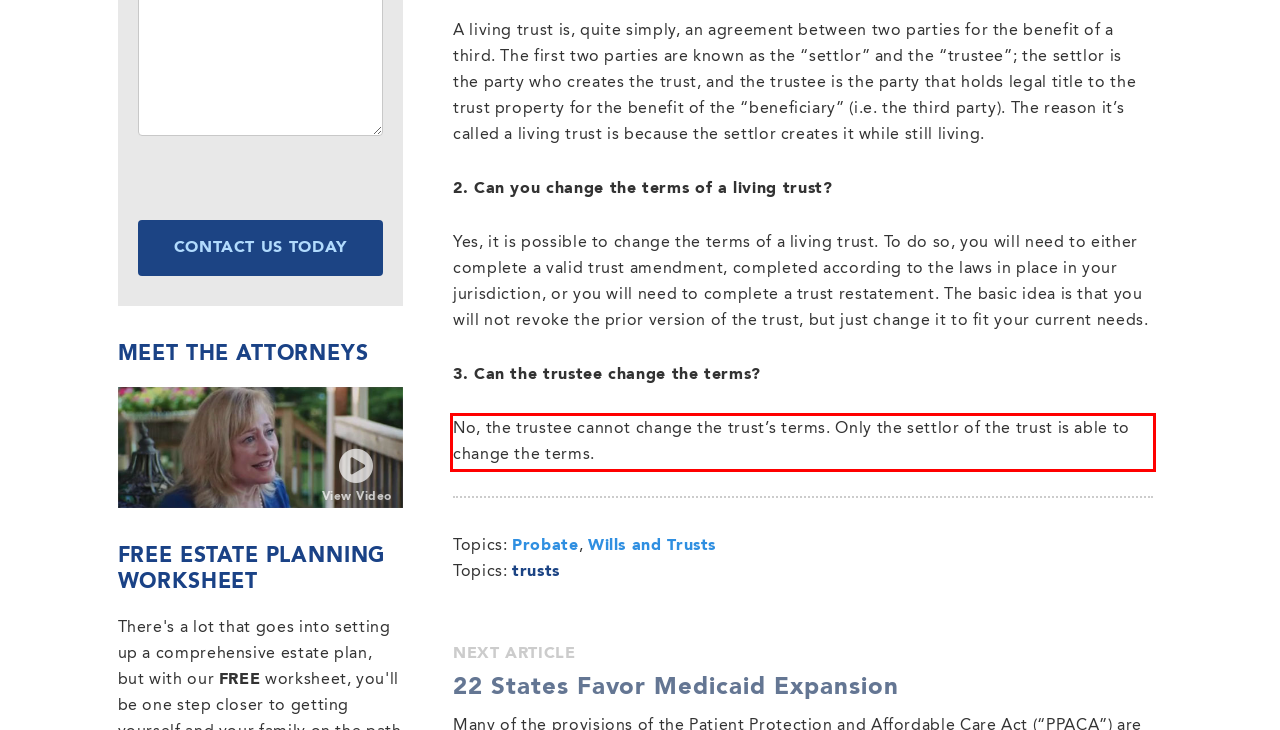The screenshot provided shows a webpage with a red bounding box. Apply OCR to the text within this red bounding box and provide the extracted content.

No, the trustee cannot change the trust’s terms. Only the settlor of the trust is able to change the terms.